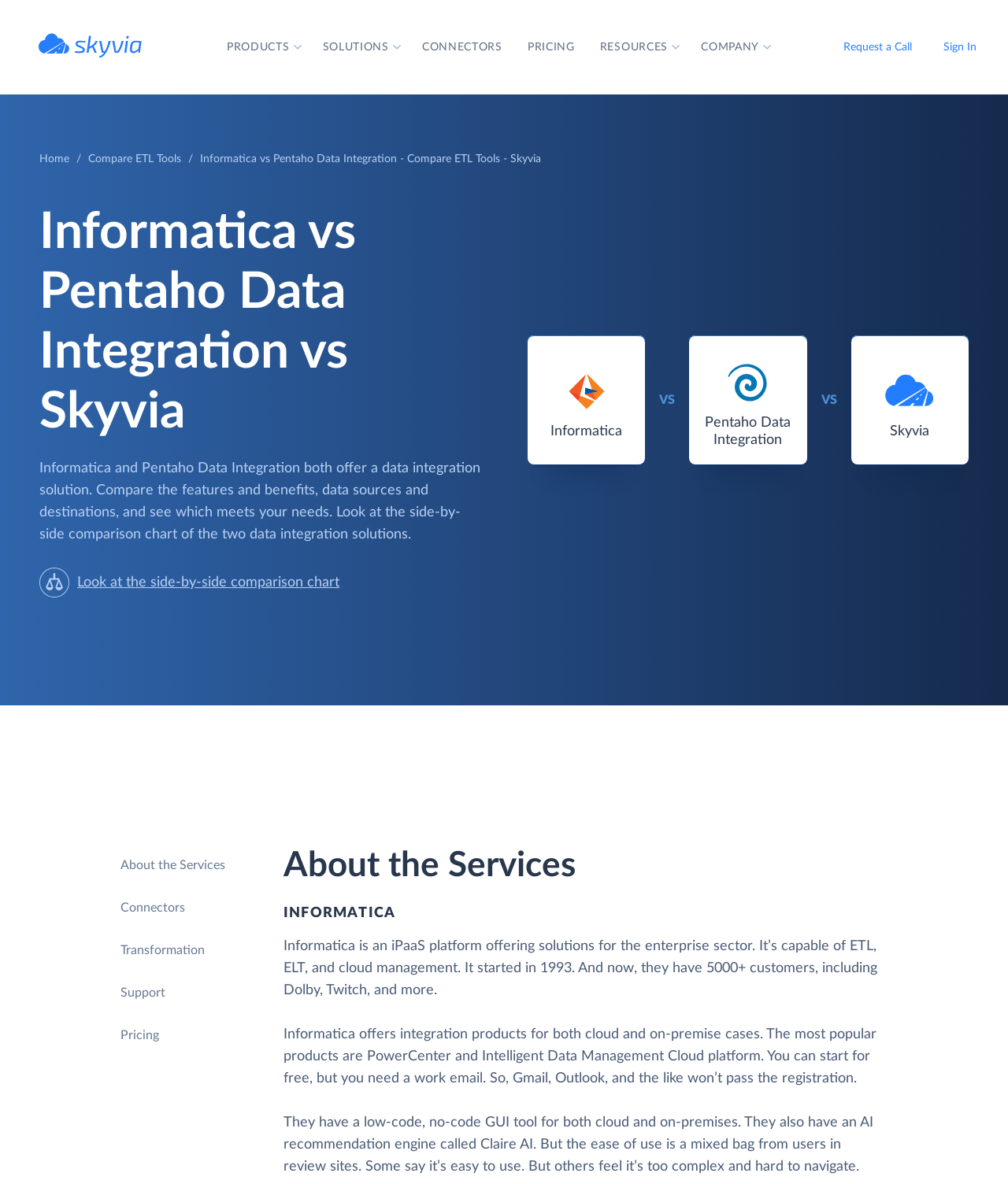What is the purpose of the 'Compare ETL Tools' link?
Based on the image, give a one-word or short phrase answer.

To compare ETL tools